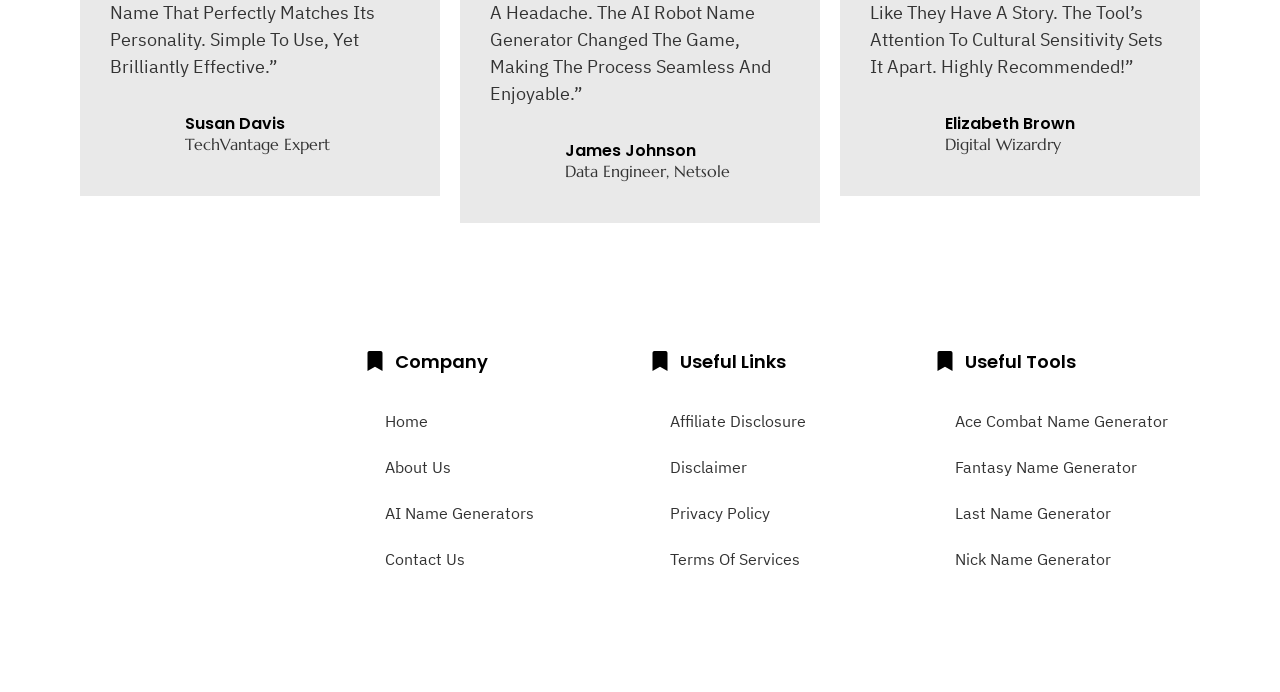Determine the bounding box coordinates of the element's region needed to click to follow the instruction: "generate a Fantasy Name". Provide these coordinates as four float numbers between 0 and 1, formatted as [left, top, right, bottom].

[0.73, 0.642, 0.938, 0.708]